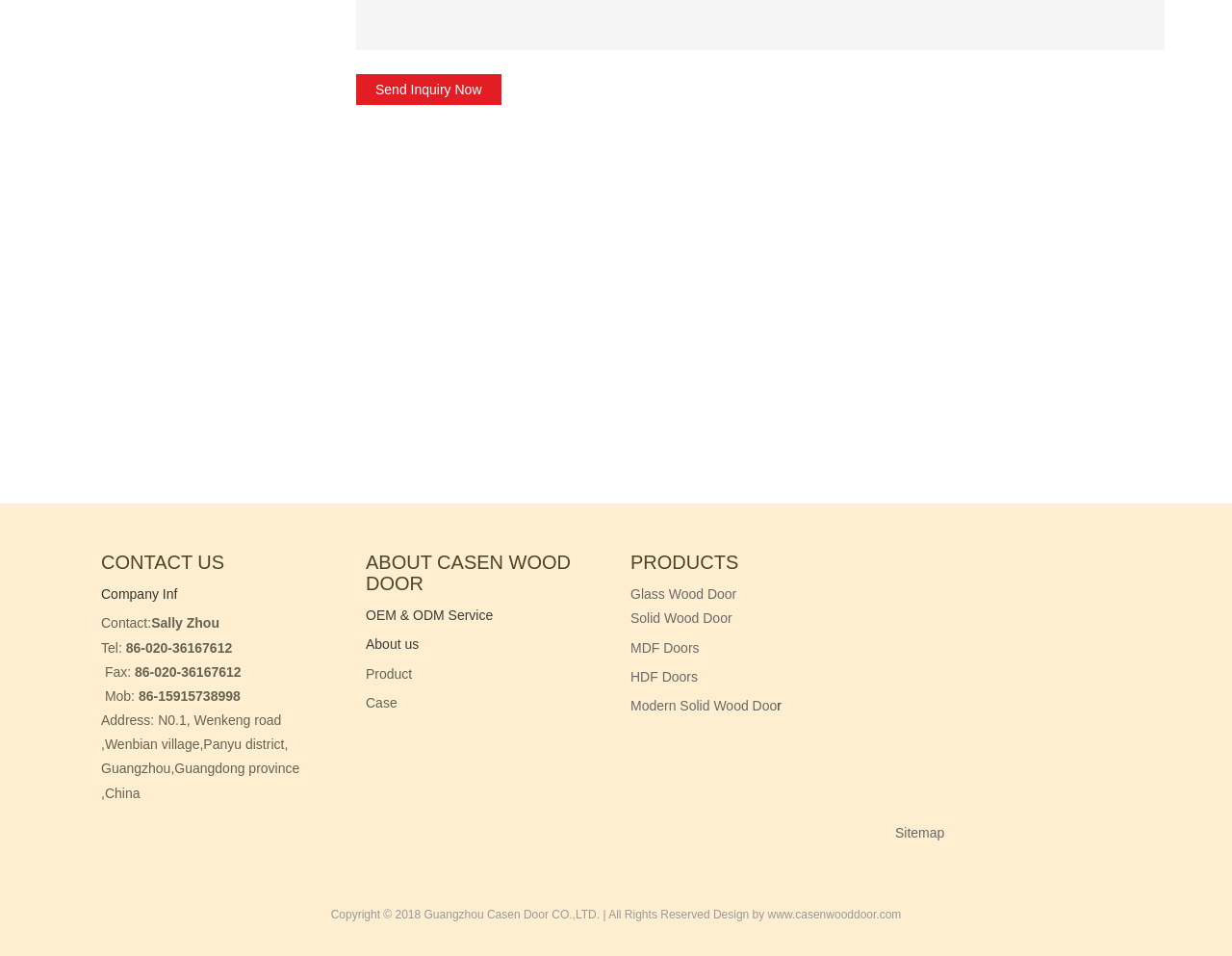Indicate the bounding box coordinates of the element that needs to be clicked to satisfy the following instruction: "Click the 'Send Inquiry Now' button". The coordinates should be four float numbers between 0 and 1, i.e., [left, top, right, bottom].

[0.289, 0.077, 0.407, 0.109]